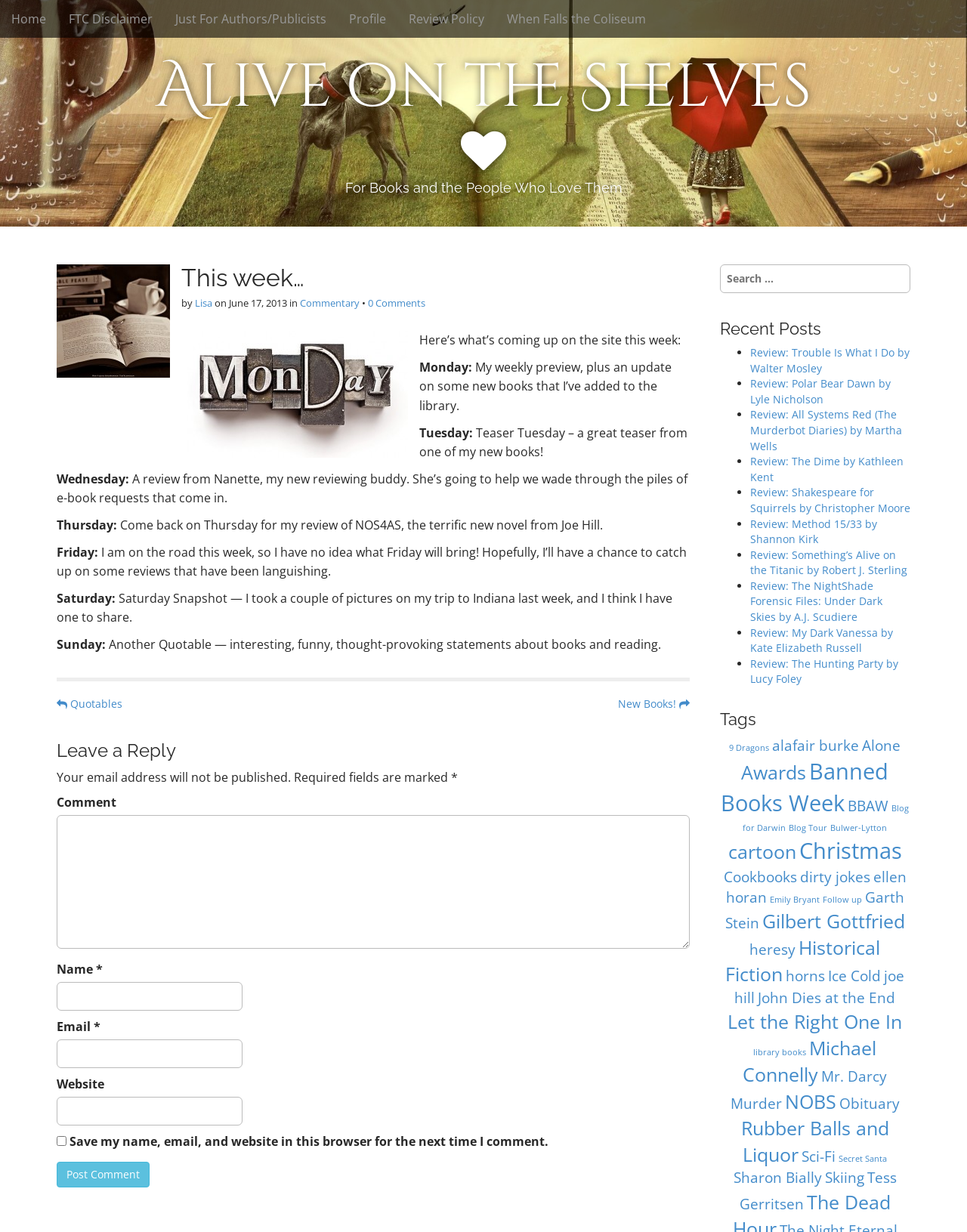Locate the bounding box coordinates of the element to click to perform the following action: 'Go to TOP NEWS page'. The coordinates should be given as four float values between 0 and 1, in the form of [left, top, right, bottom].

None